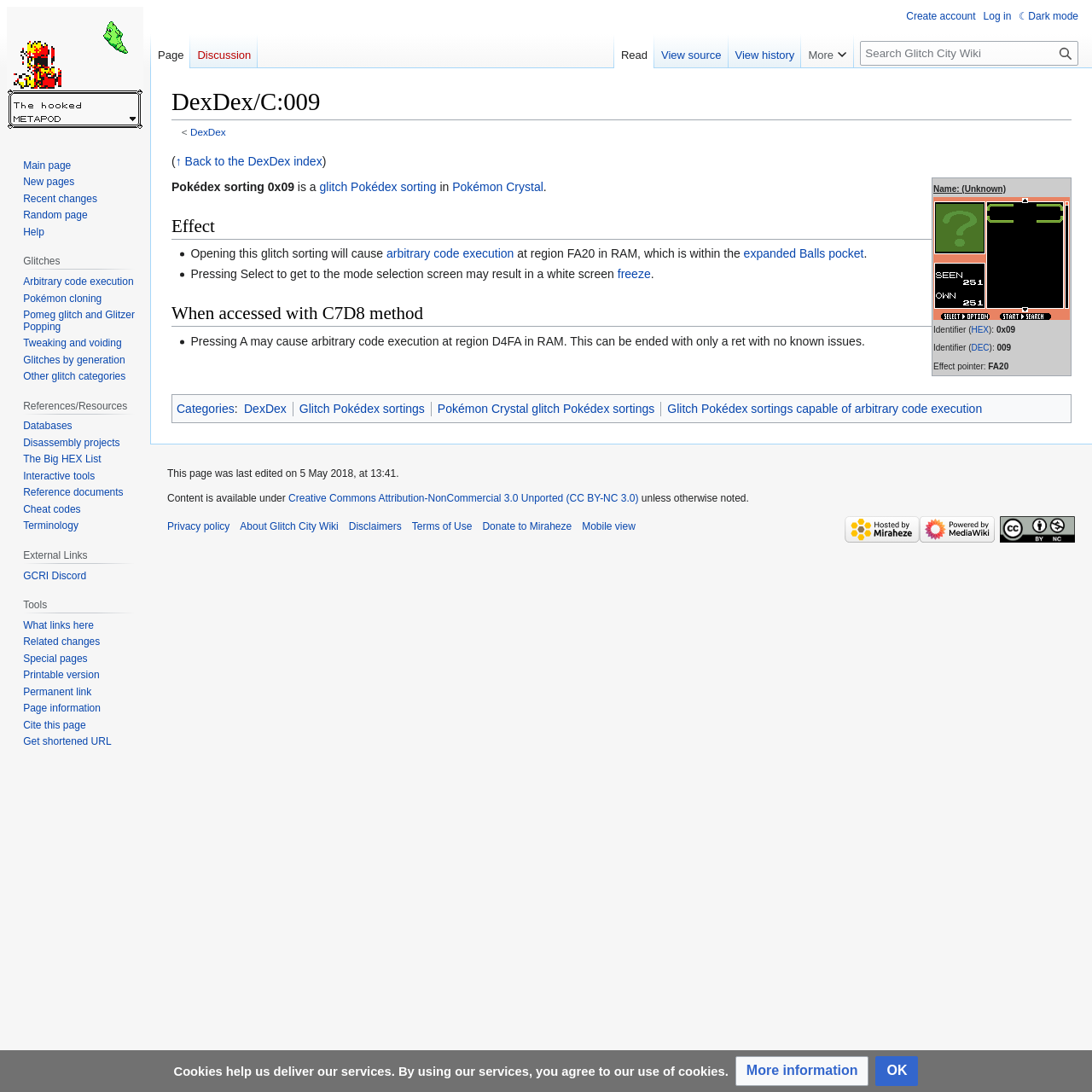What is the name of the wiki being accessed?
Please provide a single word or phrase as your answer based on the screenshot.

Glitch City Wiki